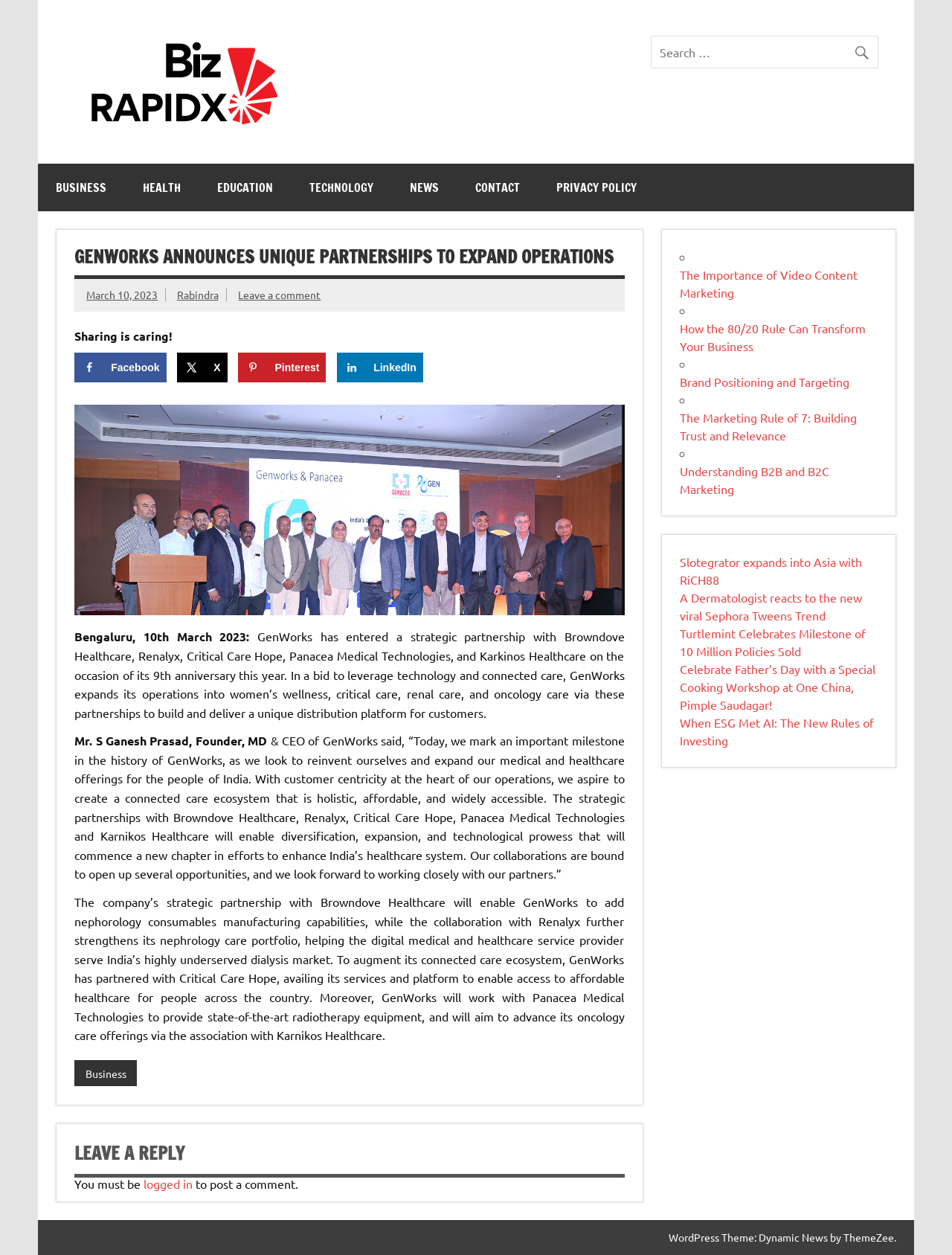Determine the bounding box coordinates of the clickable region to execute the instruction: "Read the article about GenWorks' partnerships". The coordinates should be four float numbers between 0 and 1, denoted as [left, top, right, bottom].

[0.059, 0.183, 0.675, 0.881]